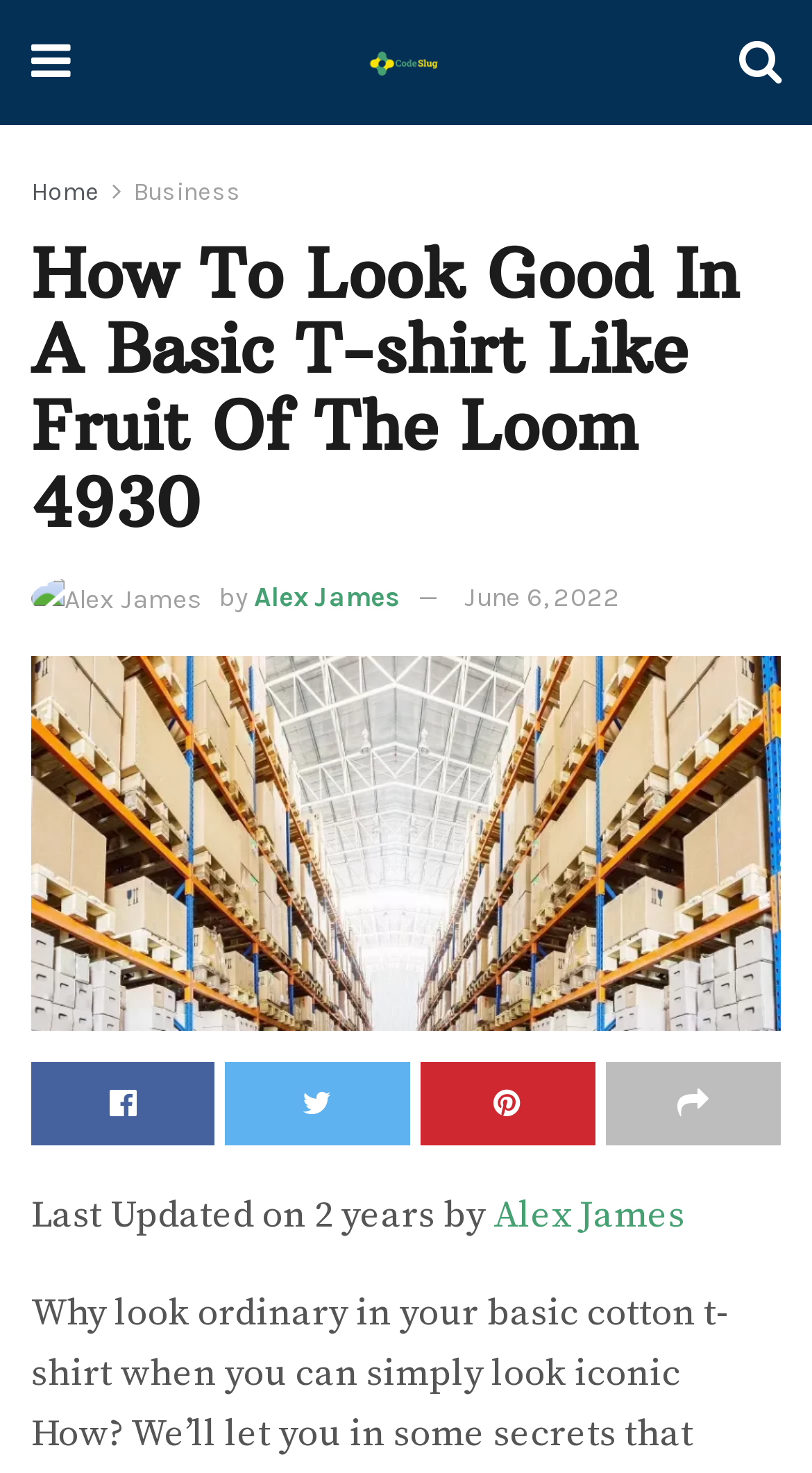Find the bounding box coordinates of the element's region that should be clicked in order to follow the given instruction: "View the article by Alex James". The coordinates should consist of four float numbers between 0 and 1, i.e., [left, top, right, bottom].

[0.313, 0.394, 0.492, 0.415]